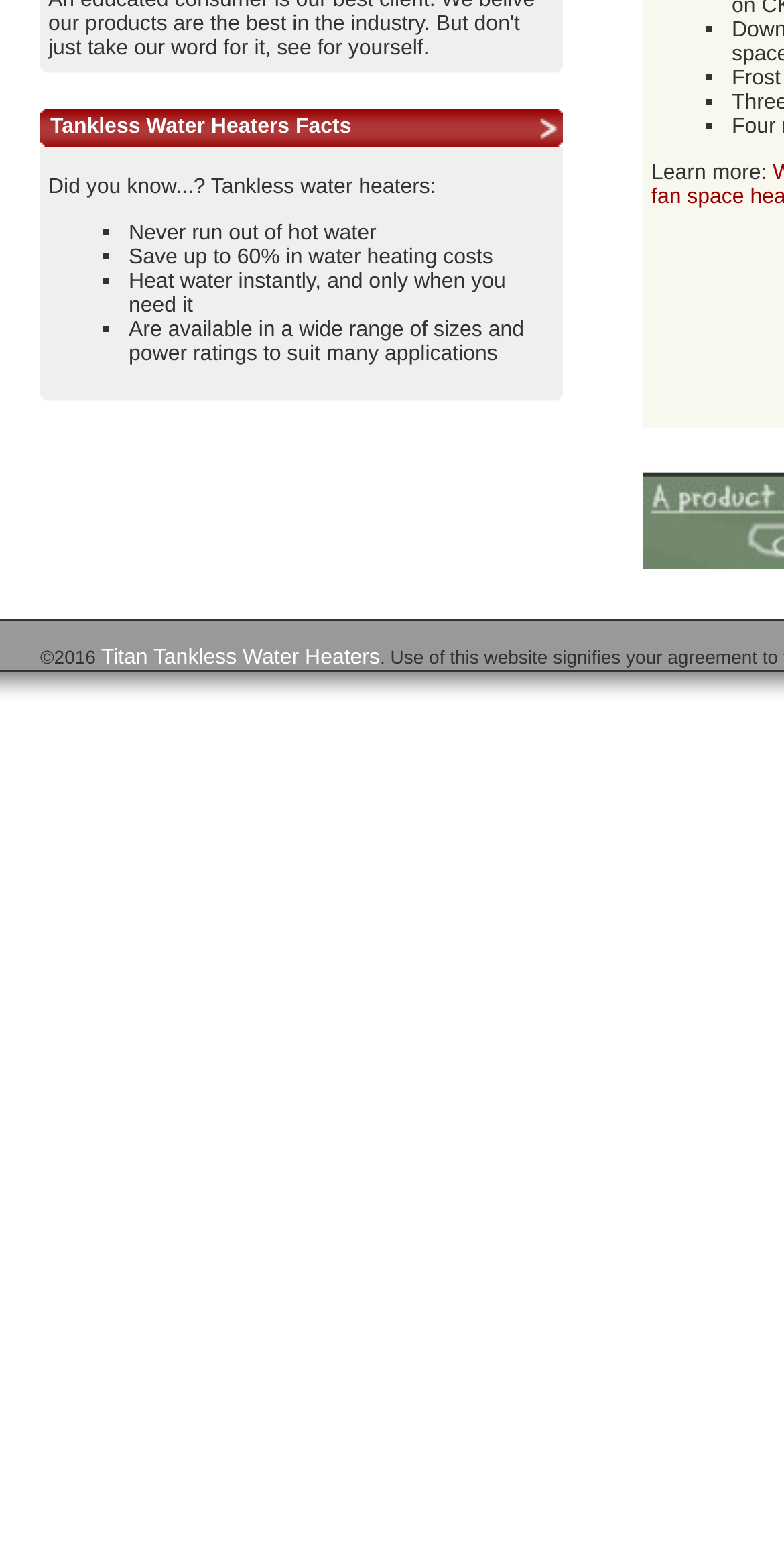Locate the UI element described by Titan Tankless Water Heaters in the provided webpage screenshot. Return the bounding box coordinates in the format (top-left x, top-left y, bottom-right x, bottom-right y), ensuring all values are between 0 and 1.

[0.129, 0.419, 0.485, 0.434]